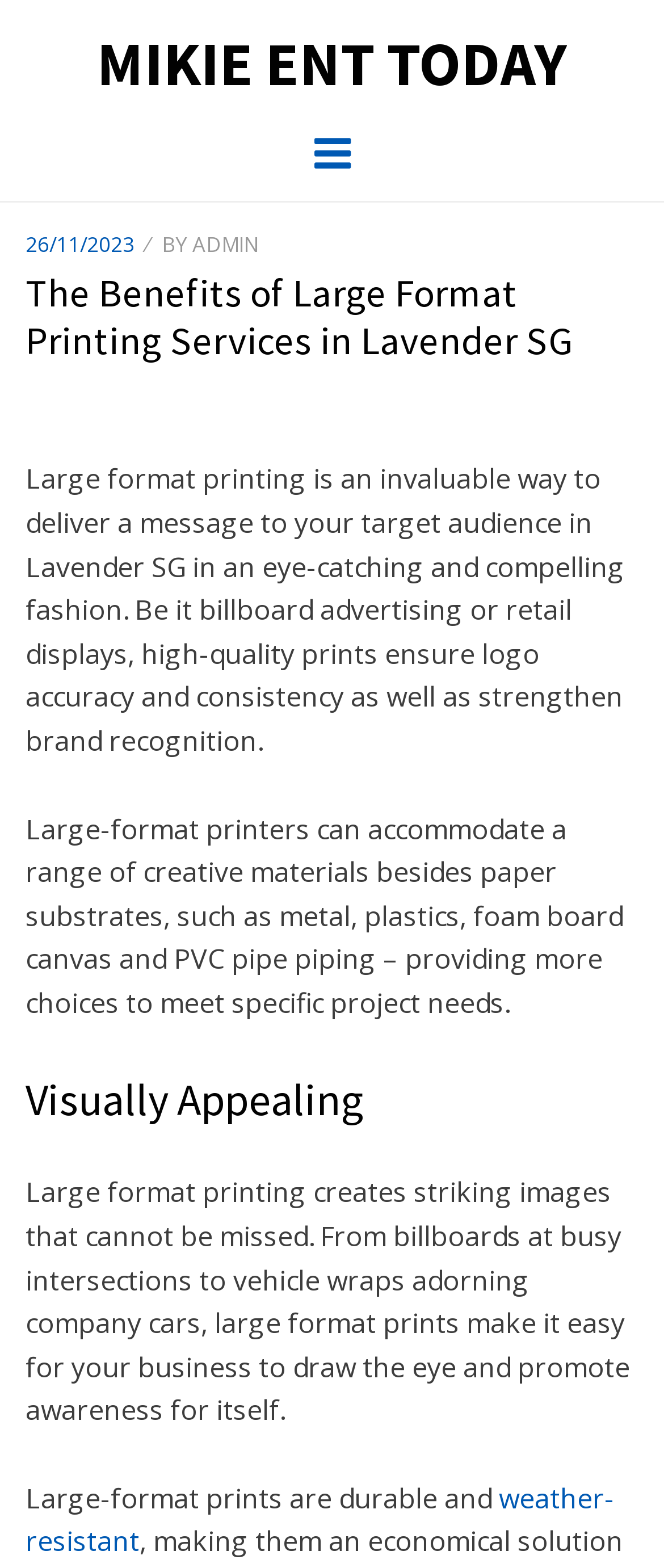Offer a meticulous description of the webpage's structure and content.

The webpage is about the benefits of large format printing services in Lavender SG. At the top, there is a heading "MIKIE ENT TODAY" which is also a link. Below it, there is a menu link with an icon. On the top-right side, there is a section with a "POSTED ON" label, a date "26/11/2023", and an "ADMIN" link.

The main content of the webpage is divided into sections. The first section has a heading "The Benefits of Large Format Printing Services in Lavender SG" and a paragraph of text that explains the benefits of large format printing in delivering a message to a target audience. Below this, there is another paragraph that discusses the versatility of large-format printers in accommodating different materials.

The next section has a heading "Visually Appealing" and two paragraphs of text. The first paragraph explains how large format printing creates striking images that grab attention, while the second paragraph mentions the durability of large-format prints, with a link to "weather-resistant" at the end.

Overall, the webpage has a clear structure, with headings and paragraphs of text that provide information about the benefits of large format printing services.